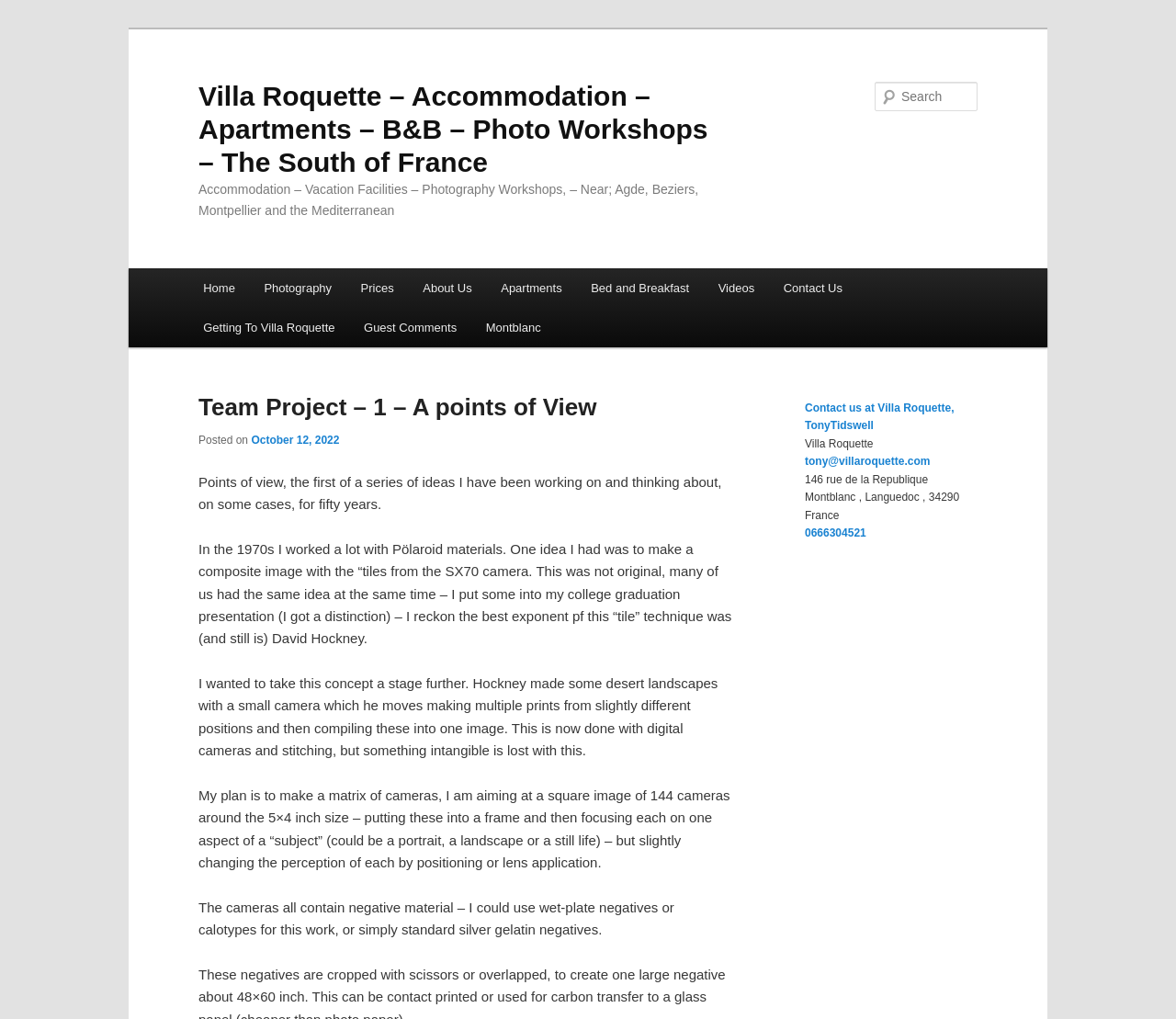Please locate and retrieve the main header text of the webpage.

Villa Roquette – Accommodation – Apartments – B&B – Photo Workshops – The South of France